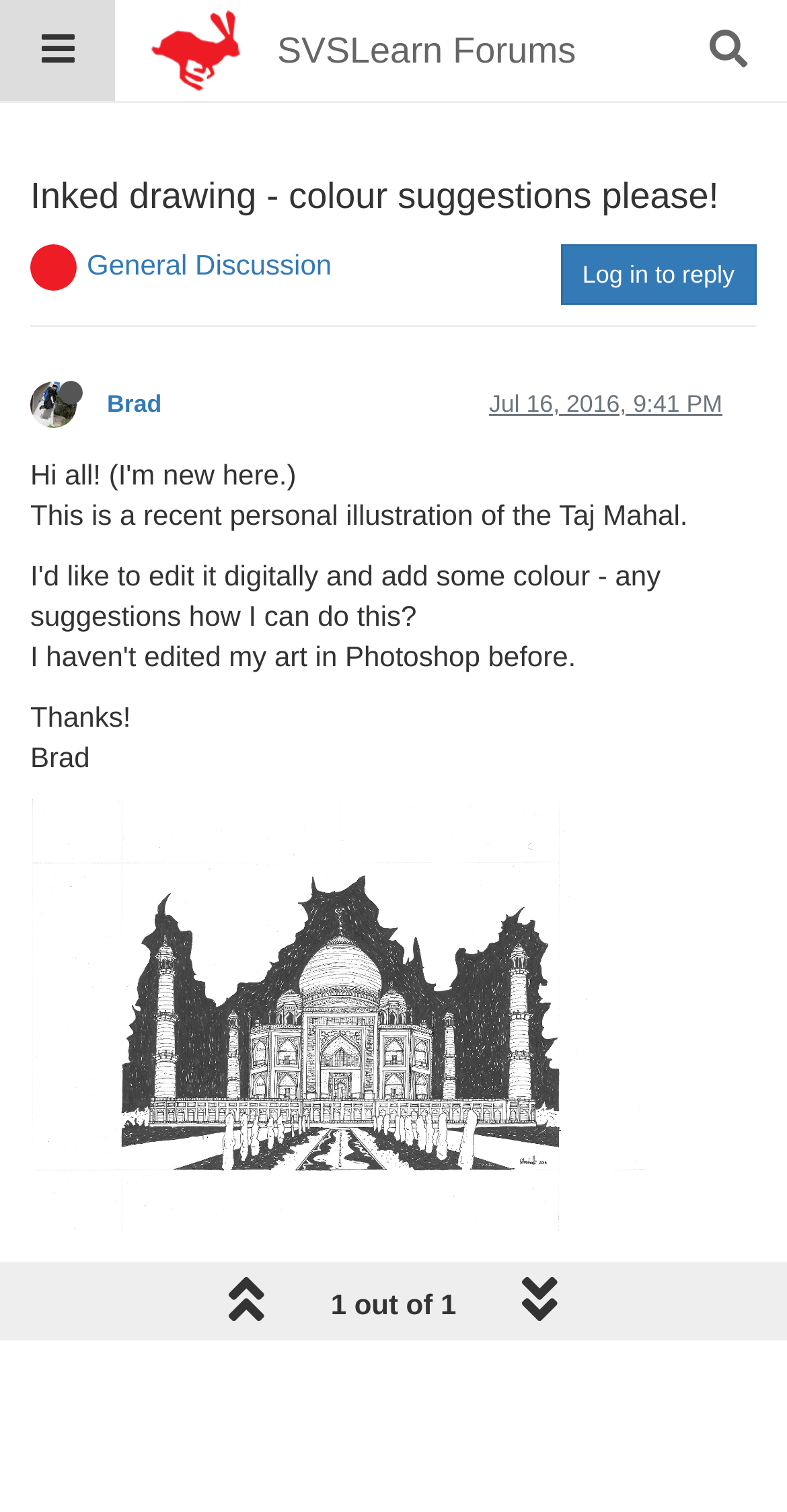What is the date of the post?
Provide a detailed answer to the question, using the image to inform your response.

I found the answer by examining the link element with the text 'Jul 16, 2016, 9:41 PM' which is located near the top of the webpage, indicating that it is the date and time of the post.